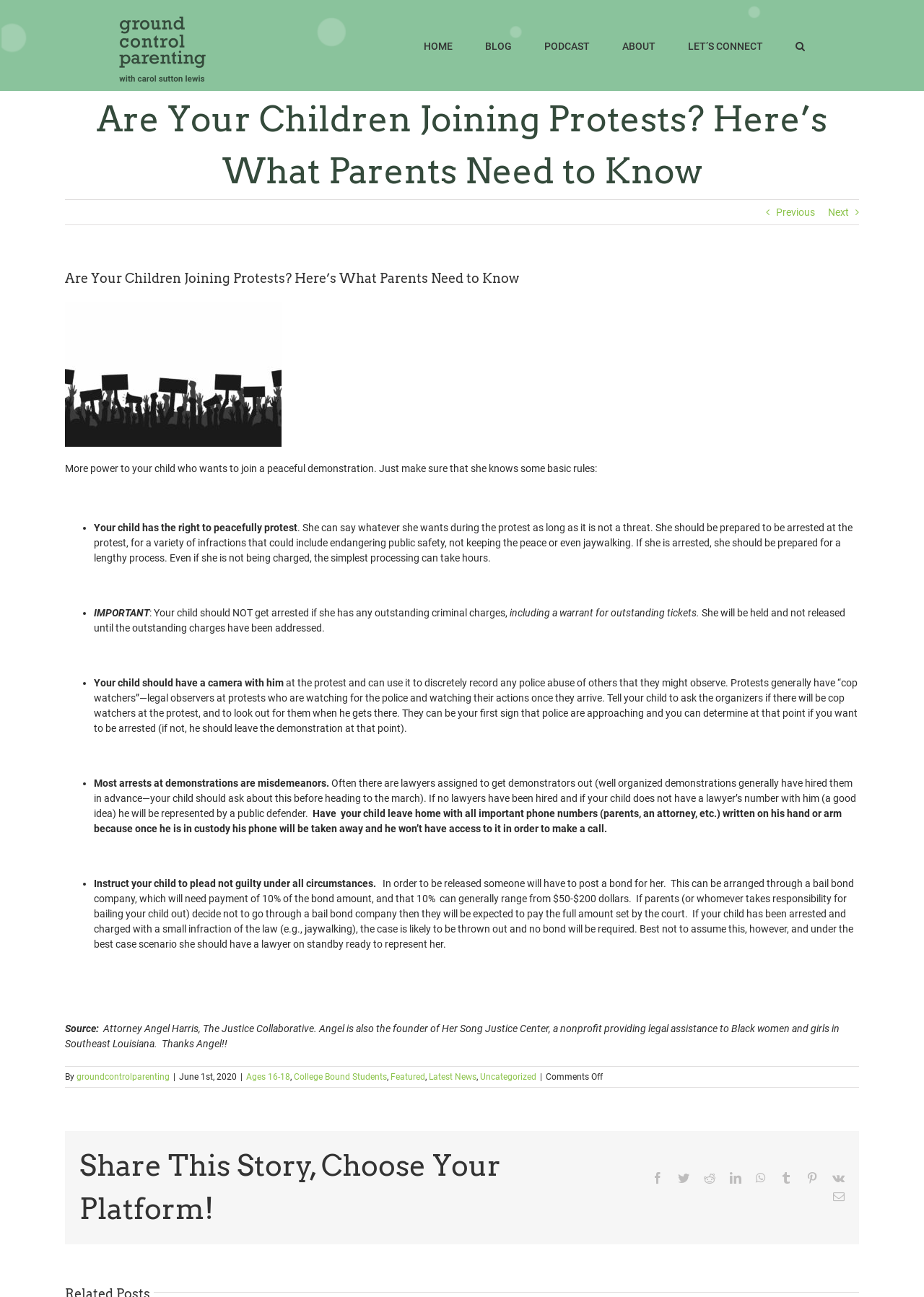Locate the bounding box coordinates of the area you need to click to fulfill this instruction: 'Go to the top of the page'. The coordinates must be in the form of four float numbers ranging from 0 to 1: [left, top, right, bottom].

[0.904, 0.693, 0.941, 0.712]